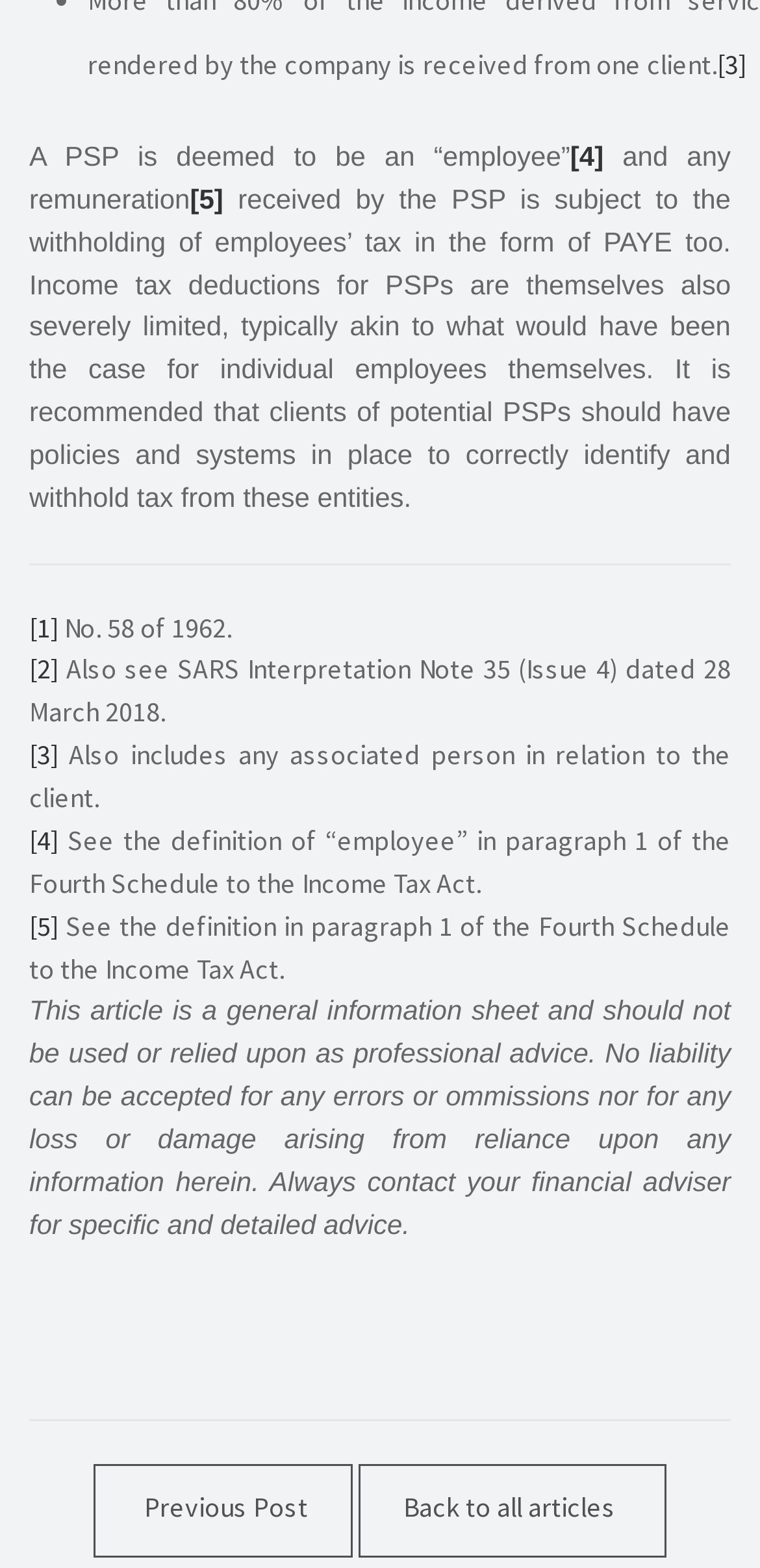What is the purpose of the article?
Based on the visual content, answer with a single word or a brief phrase.

general information